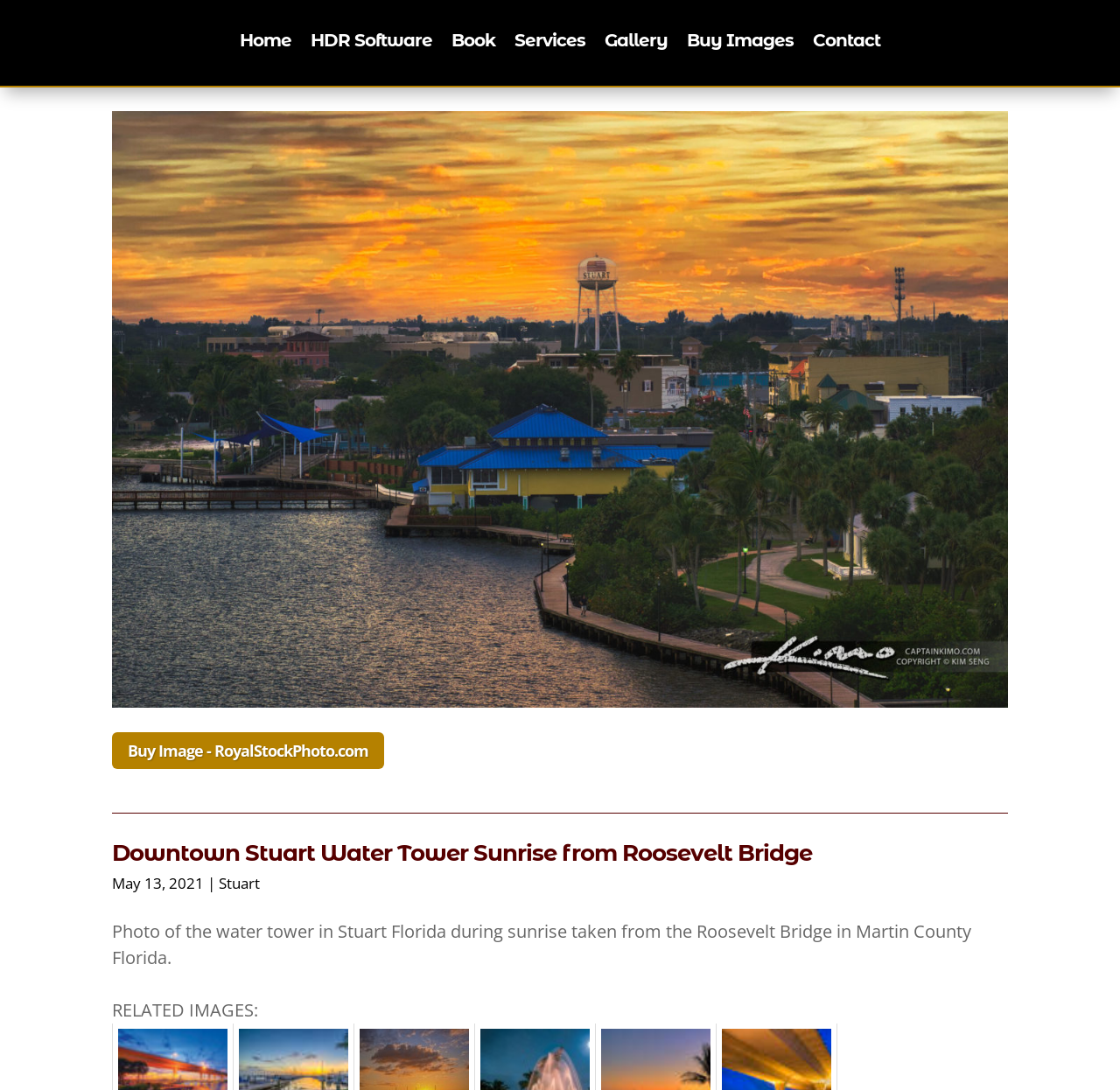Determine the bounding box for the UI element as described: "Buy Image - RoyalStockPhoto.com". The coordinates should be represented as four float numbers between 0 and 1, formatted as [left, top, right, bottom].

[0.1, 0.672, 0.343, 0.705]